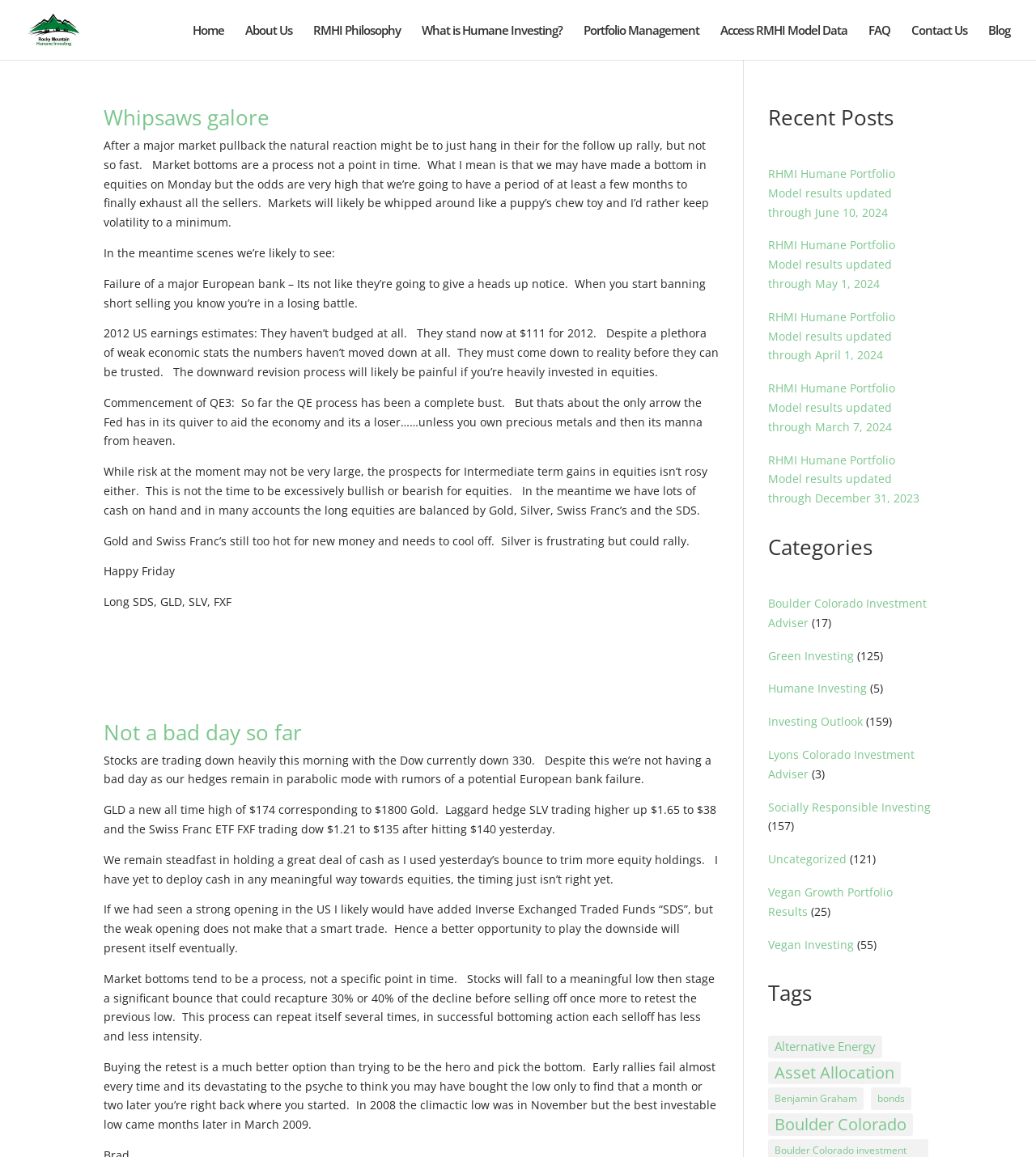Please locate the clickable area by providing the bounding box coordinates to follow this instruction: "Click on the 'Login' link".

None